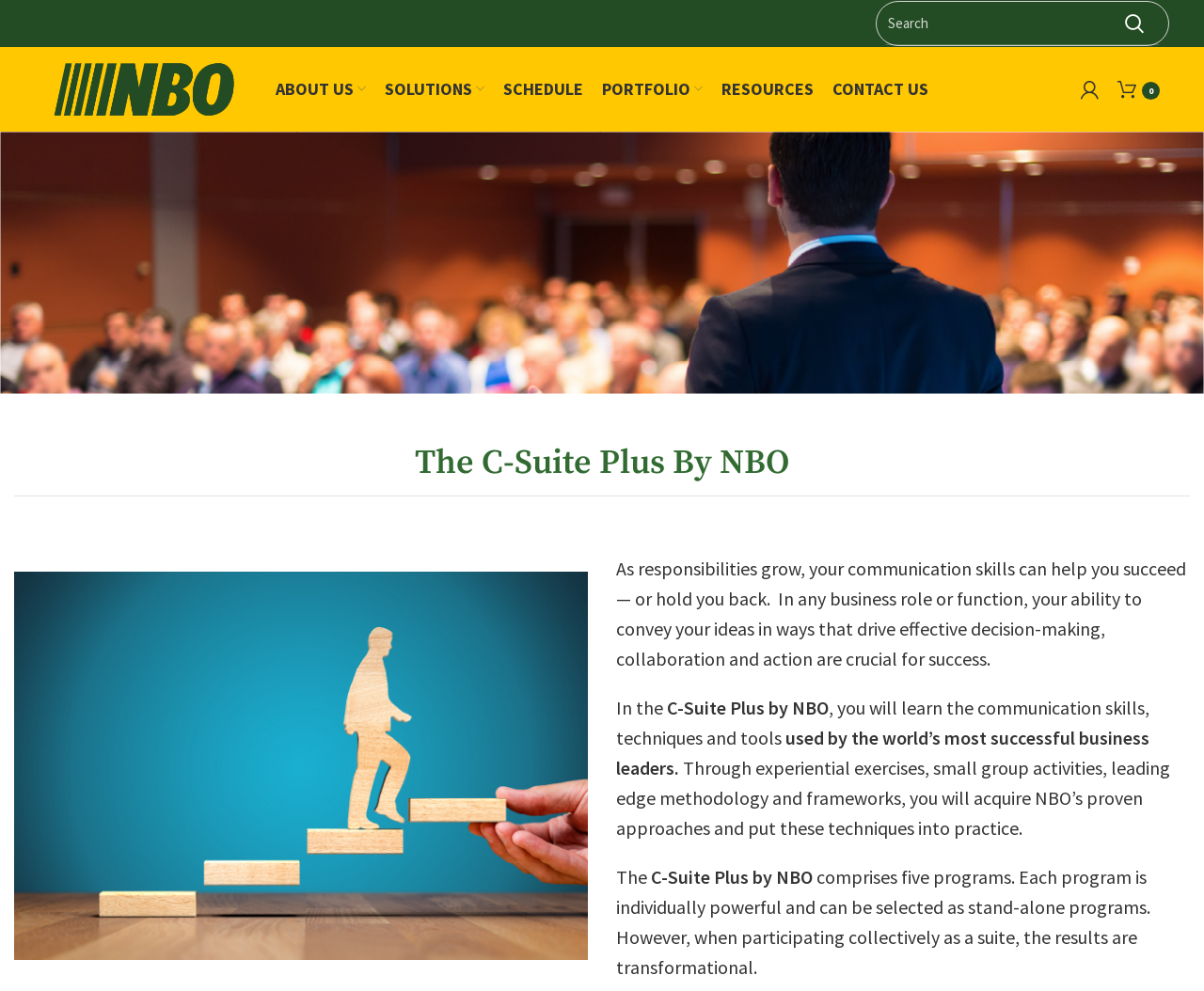Bounding box coordinates are to be given in the format (top-left x, top-left y, bottom-right x, bottom-right y). All values must be floating point numbers between 0 and 1. Provide the bounding box coordinate for the UI element described as: SCHEDULE

[0.41, 0.071, 0.492, 0.109]